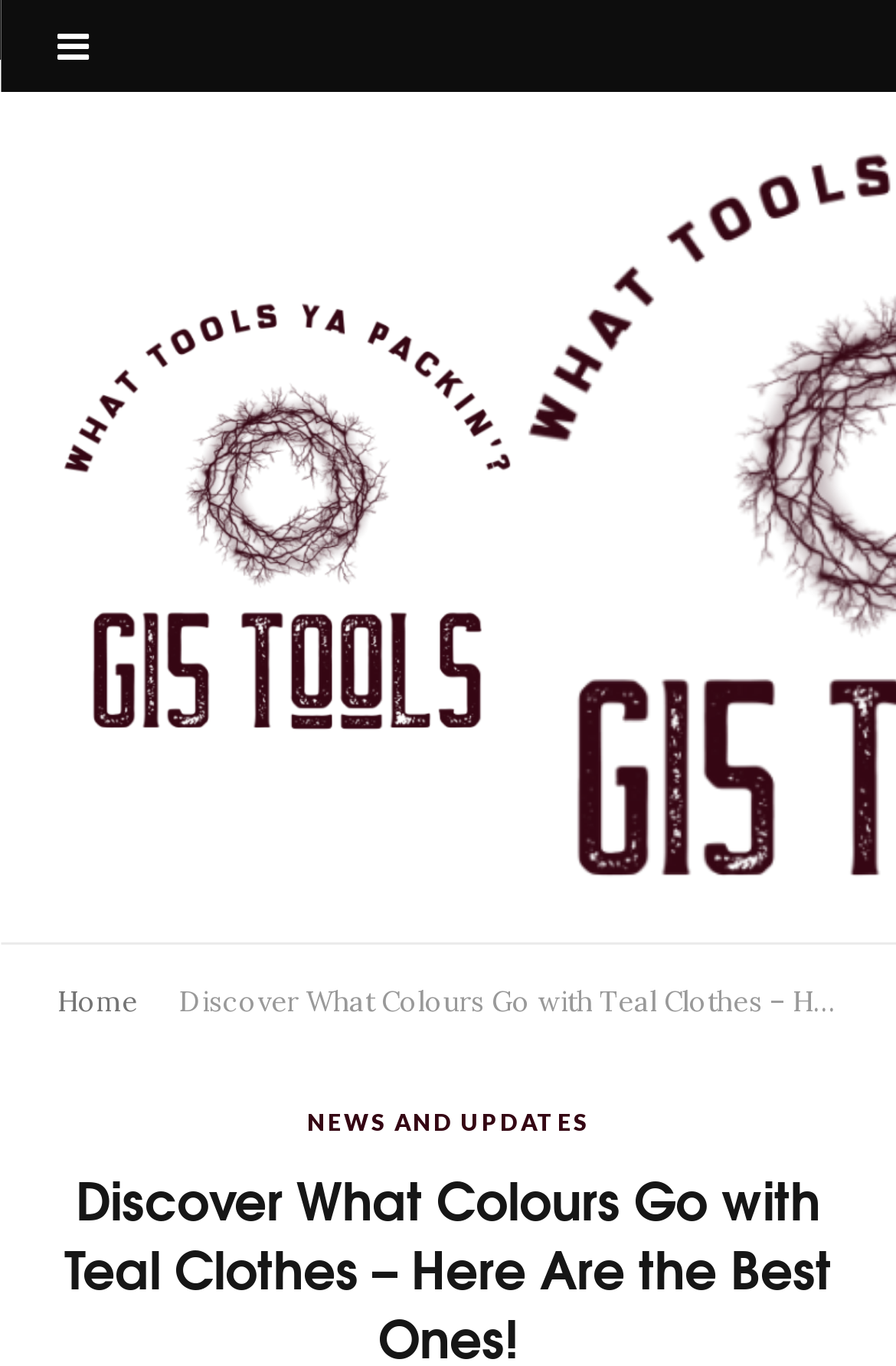Using floating point numbers between 0 and 1, provide the bounding box coordinates in the format (top-left x, top-left y, bottom-right x, bottom-right y). Locate the UI element described here: Home

[0.064, 0.717, 0.154, 0.751]